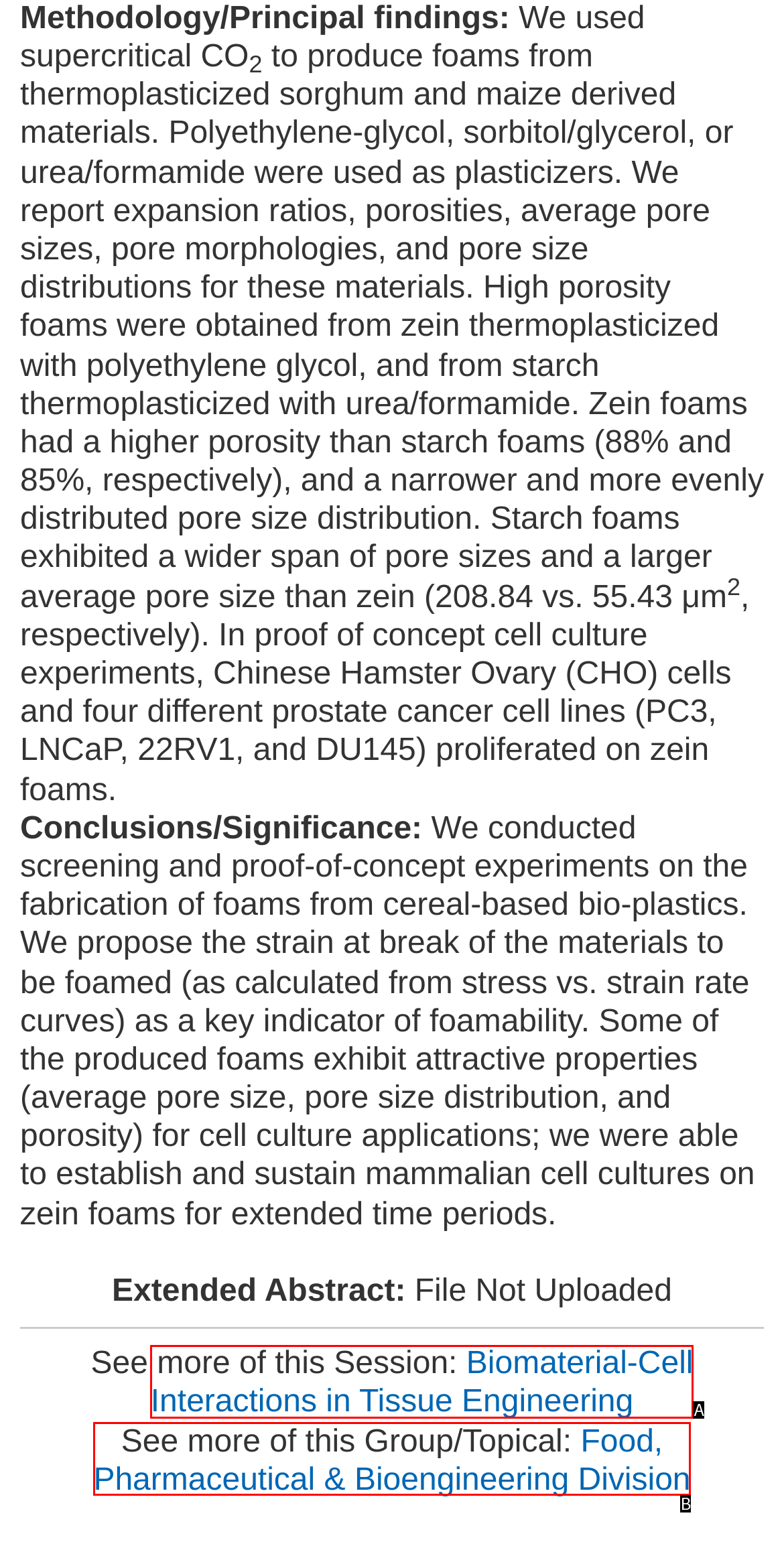Based on the given description: Biomaterial-Cell Interactions in Tissue Engineering, identify the correct option and provide the corresponding letter from the given choices directly.

A